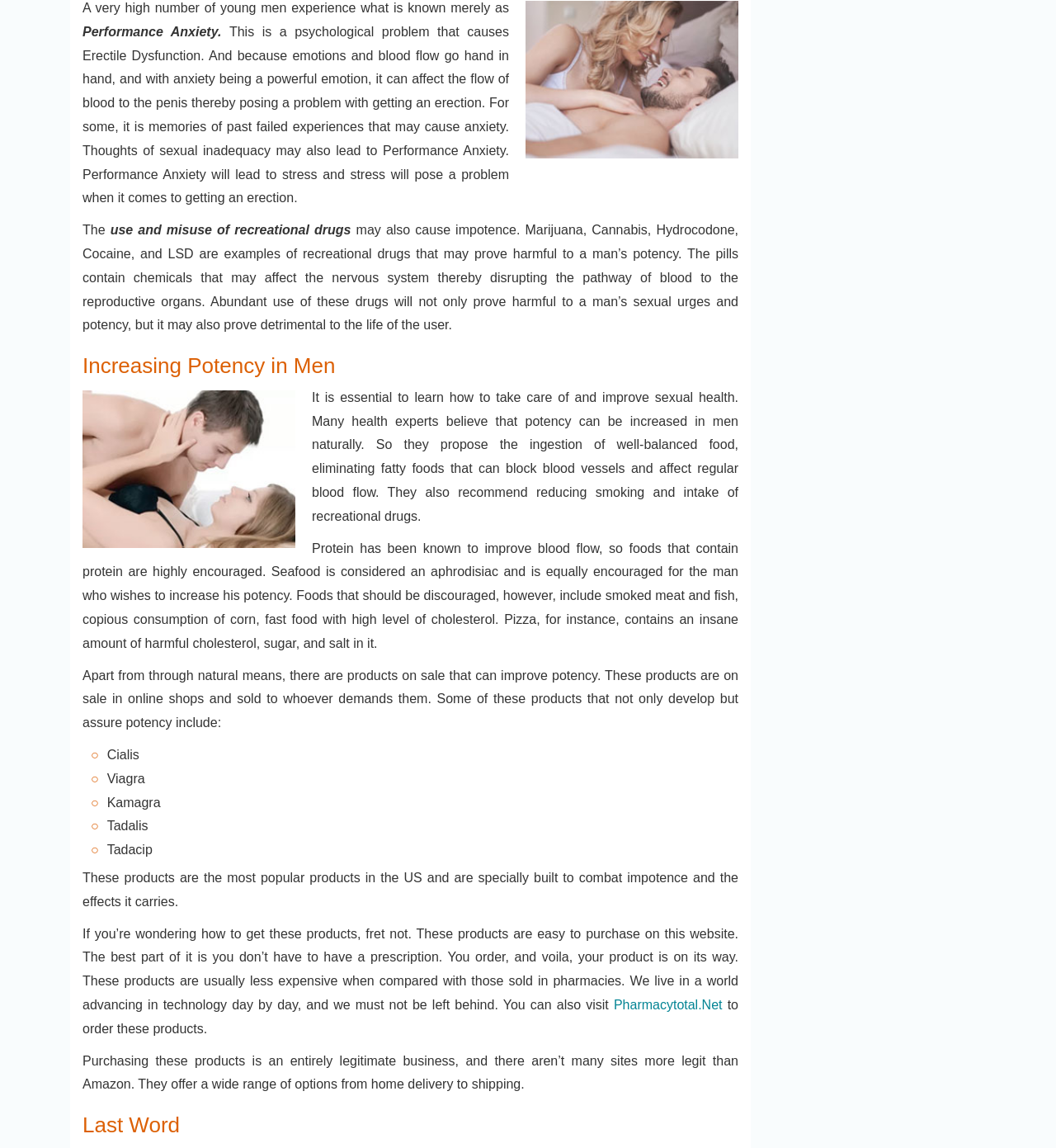What can improve blood flow?
Please give a detailed answer to the question using the information shown in the image.

The webpage suggests that protein can improve blood flow, which is essential for sexual health. Foods that contain protein are highly encouraged, and seafood is considered an aphrodisiac.